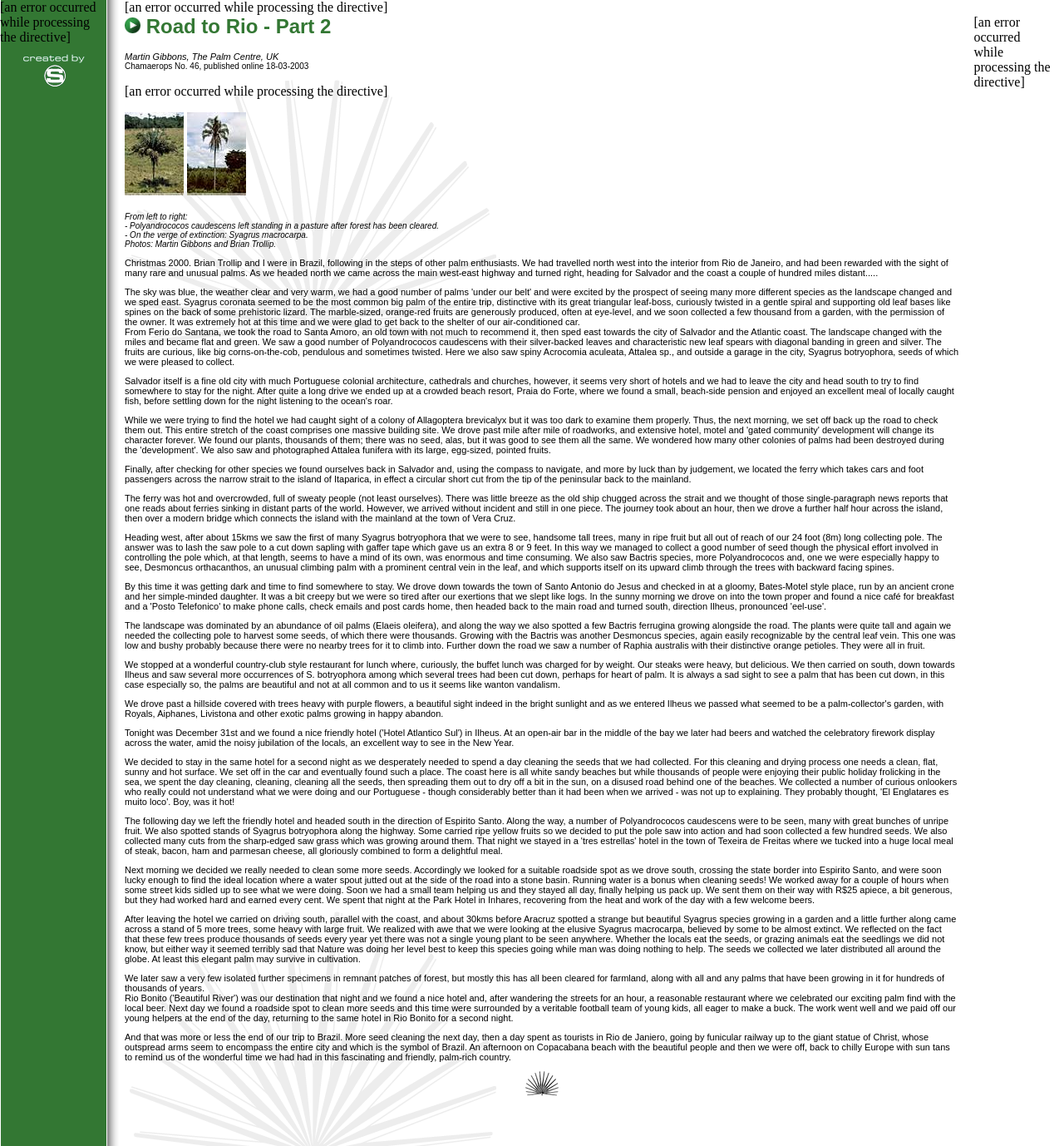Determine the heading of the webpage and extract its text content.

 Road to Rio - Part 2